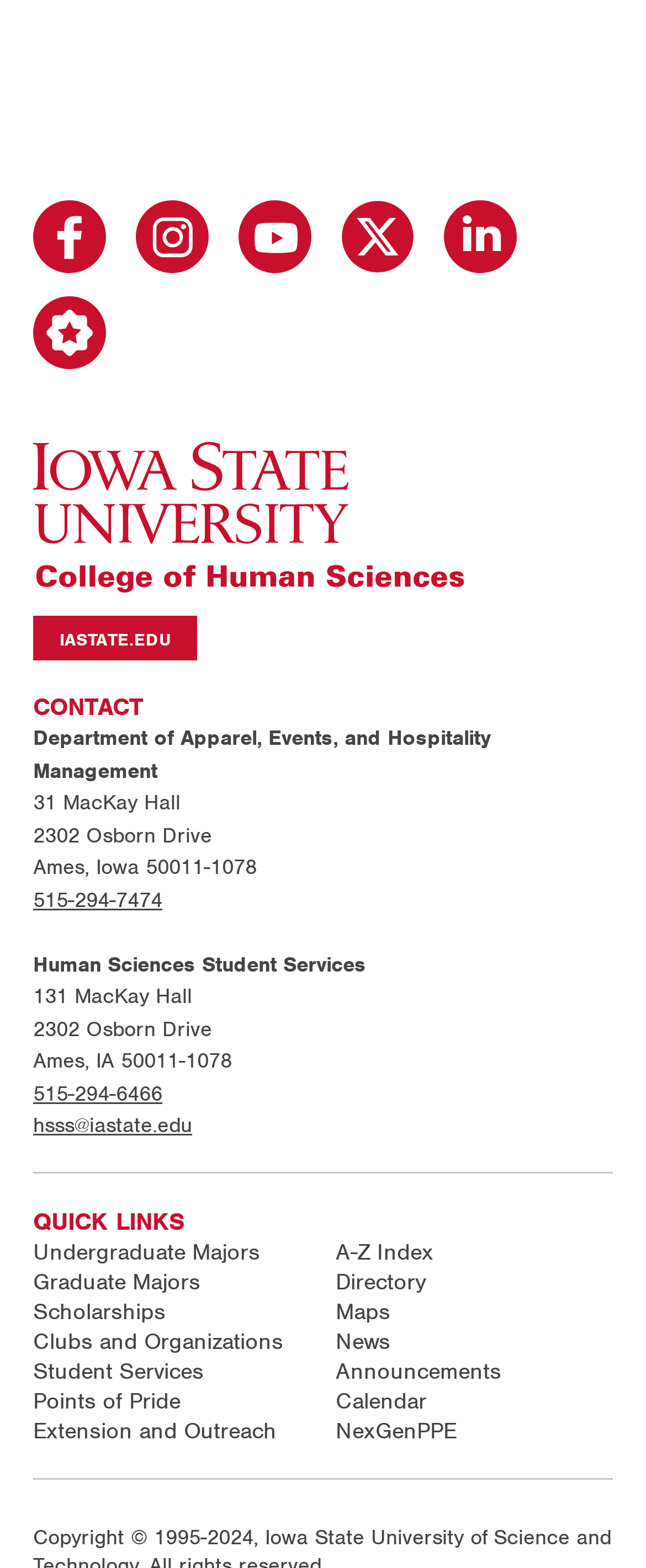Give the bounding box coordinates for the element described as: "NexGenPPE".

[0.519, 0.904, 0.706, 0.922]